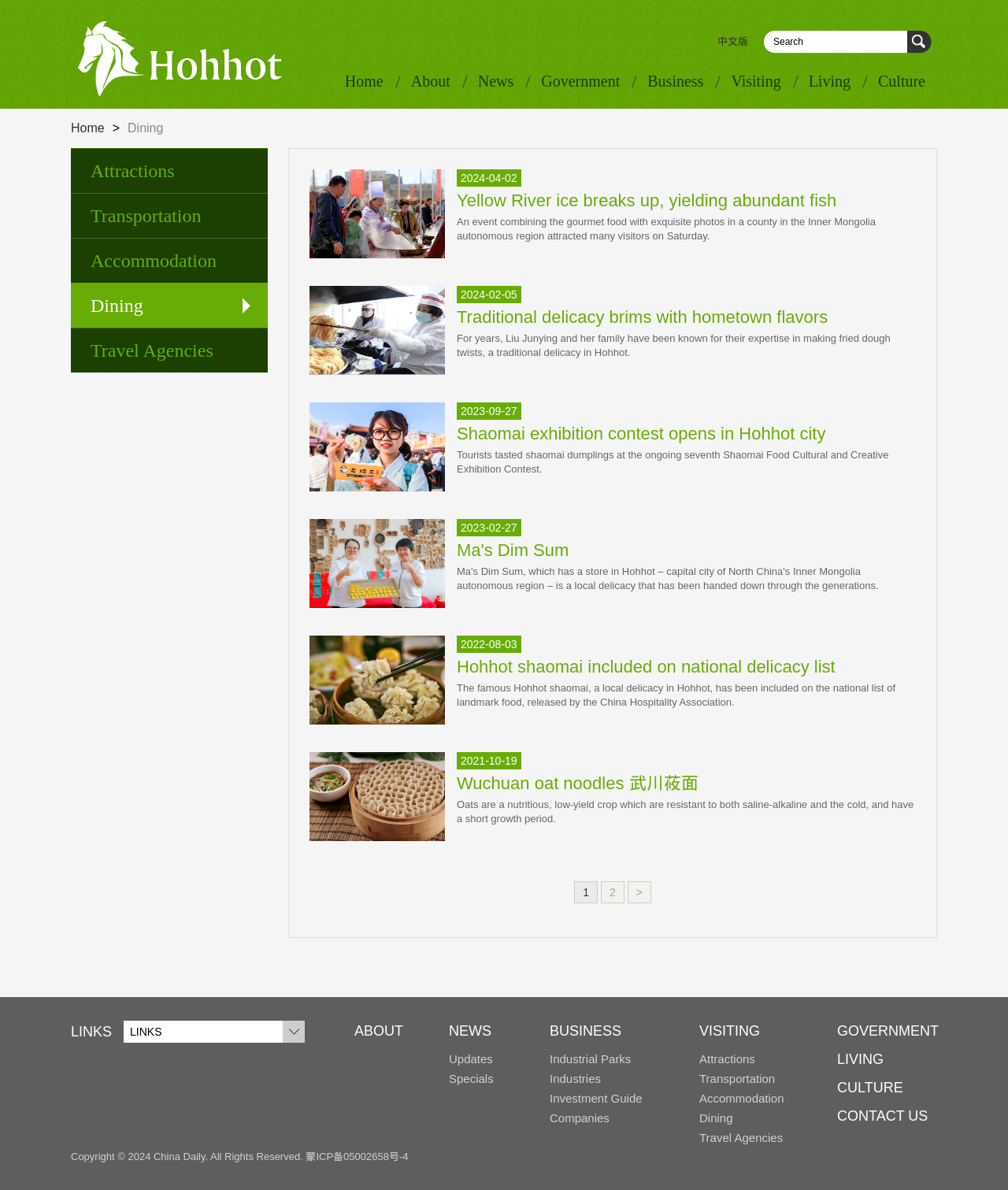Locate the bounding box coordinates of the element that needs to be clicked to carry out the instruction: "Read about Traditional delicacy brims with hometown flavors". The coordinates should be given as four float numbers ranging from 0 to 1, i.e., [left, top, right, bottom].

[0.453, 0.258, 0.821, 0.275]